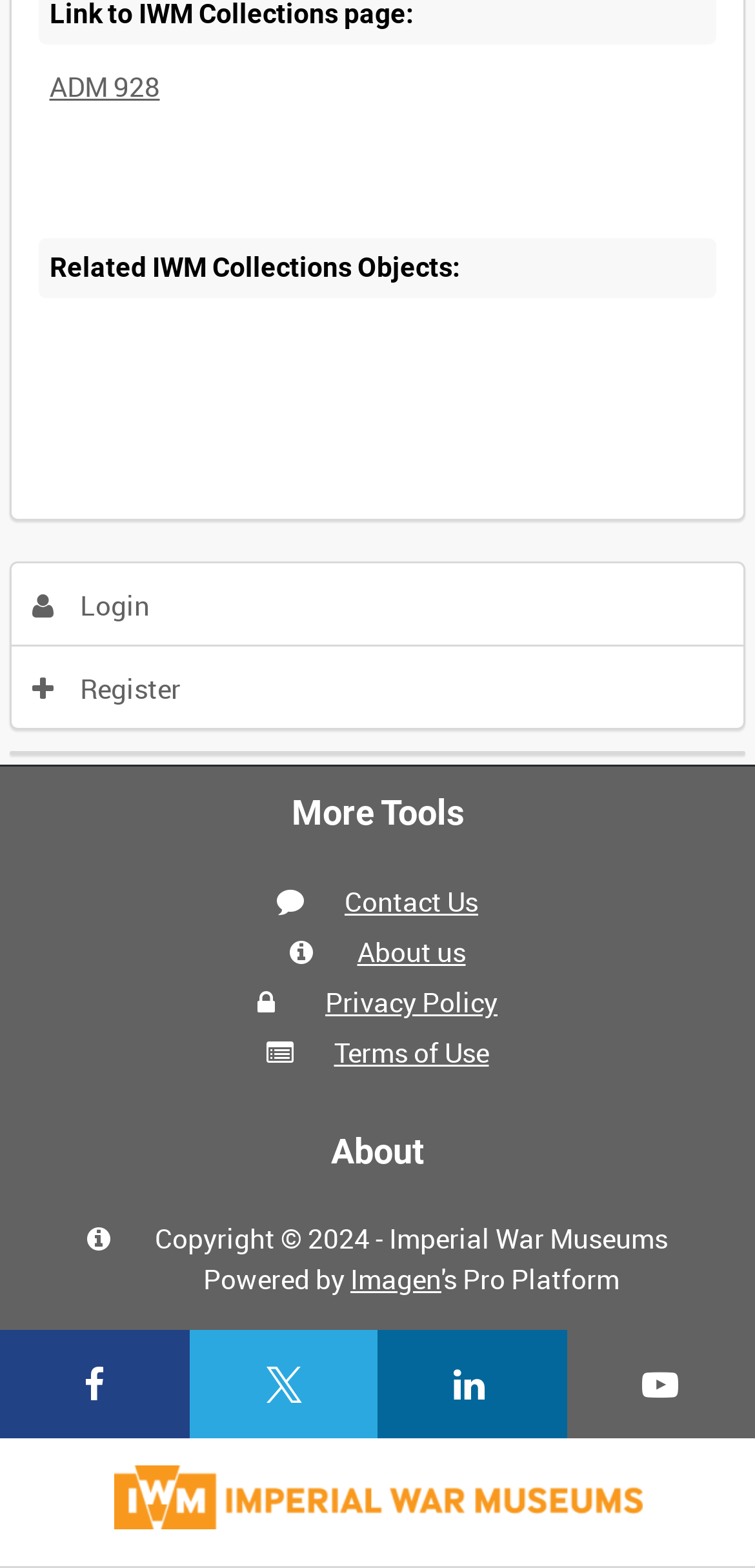How many links are there in the 'More Tools' section?
Please look at the screenshot and answer using one word or phrase.

4